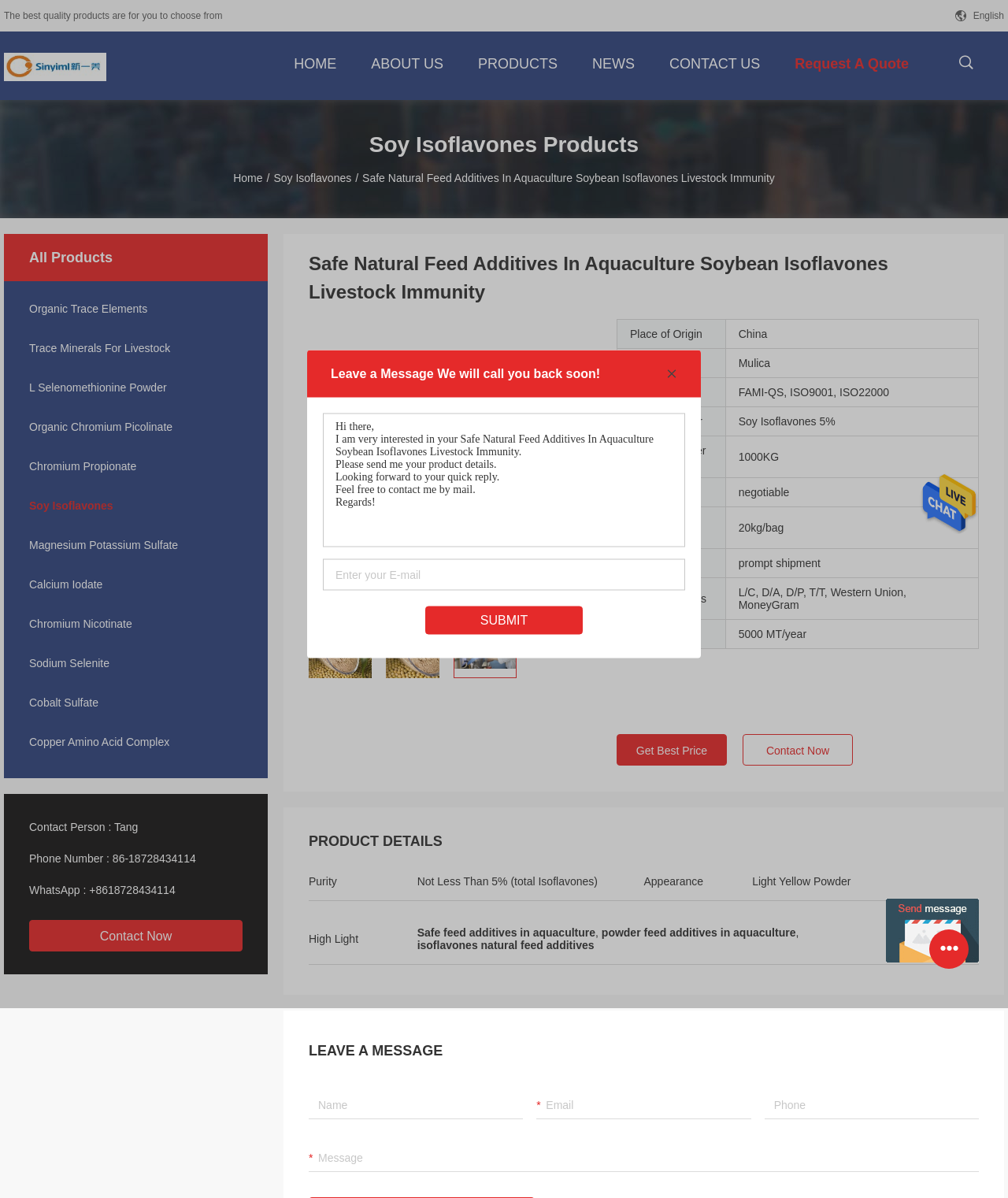Identify the bounding box coordinates for the UI element described as: "Soy Isoflavones". The coordinates should be provided as four floats between 0 and 1: [left, top, right, bottom].

[0.004, 0.416, 0.266, 0.428]